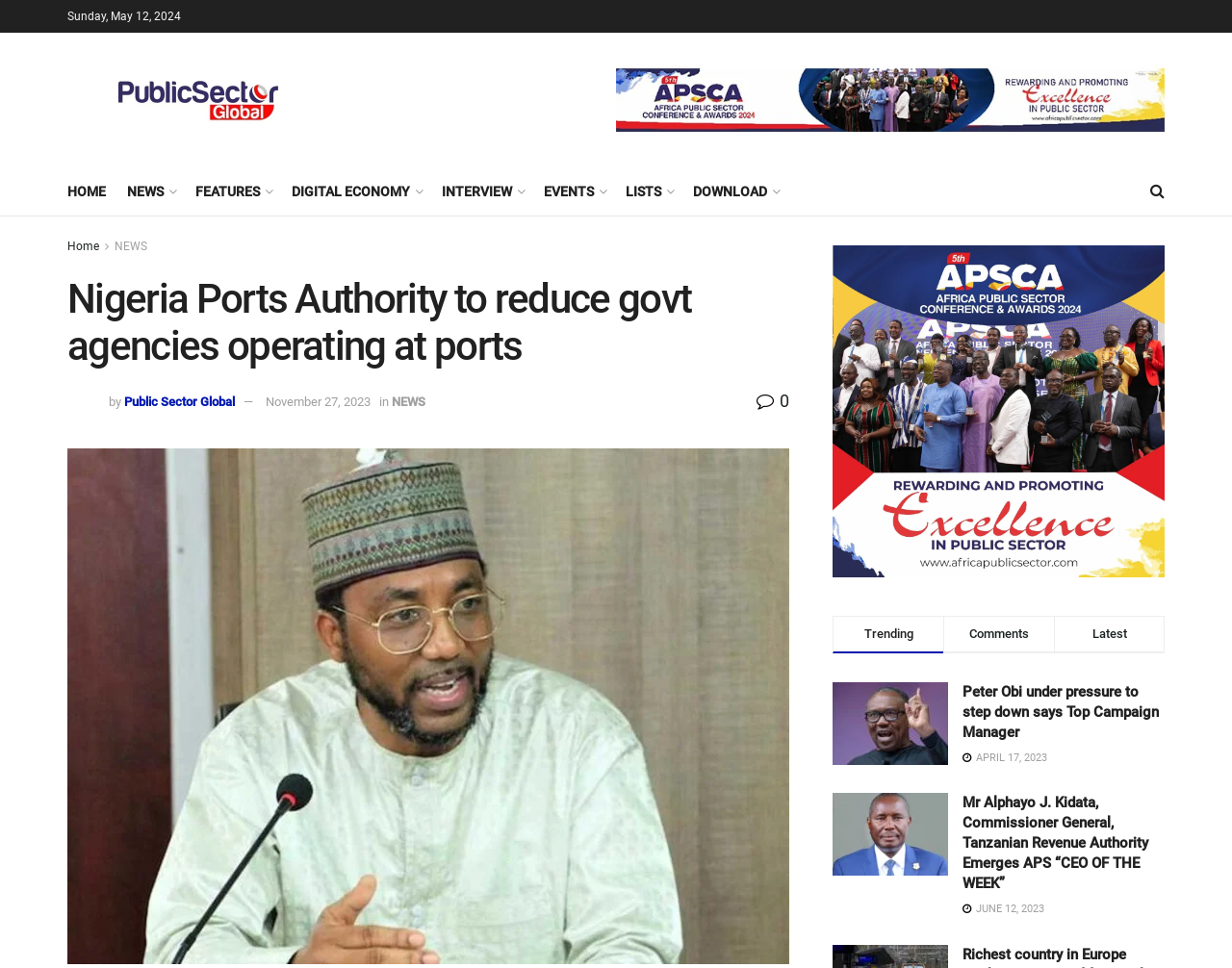Locate the bounding box coordinates of the element that should be clicked to execute the following instruction: "View the 'Nigeria Ports Authority to reduce govt agencies operating at ports' article".

[0.055, 0.286, 0.641, 0.382]